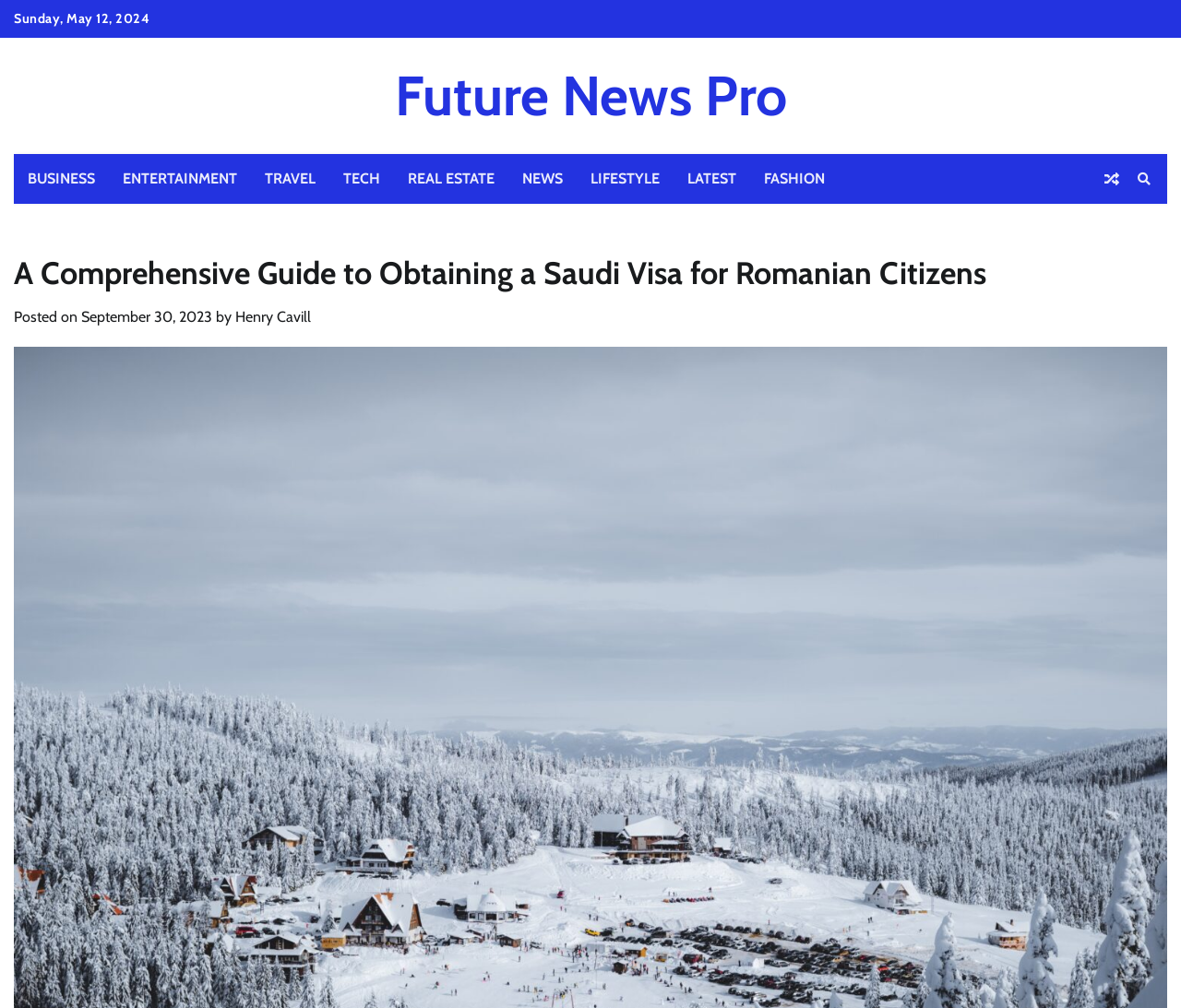What is the current day of the week?
Based on the screenshot, answer the question with a single word or phrase.

Sunday